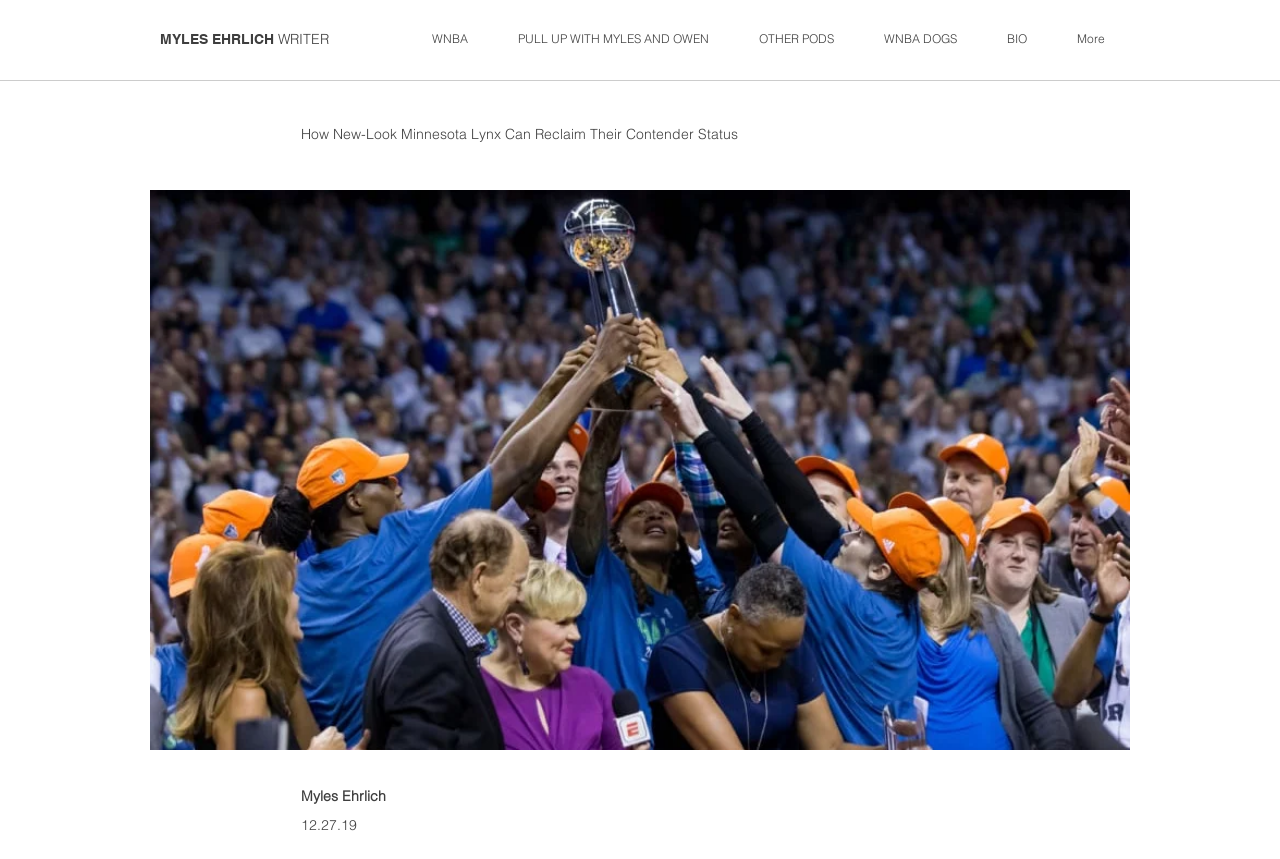Using the elements shown in the image, answer the question comprehensively: What is the date of the article?

The date of the article can be found at the bottom of the webpage, where it says '12.27.19' in a static text element.